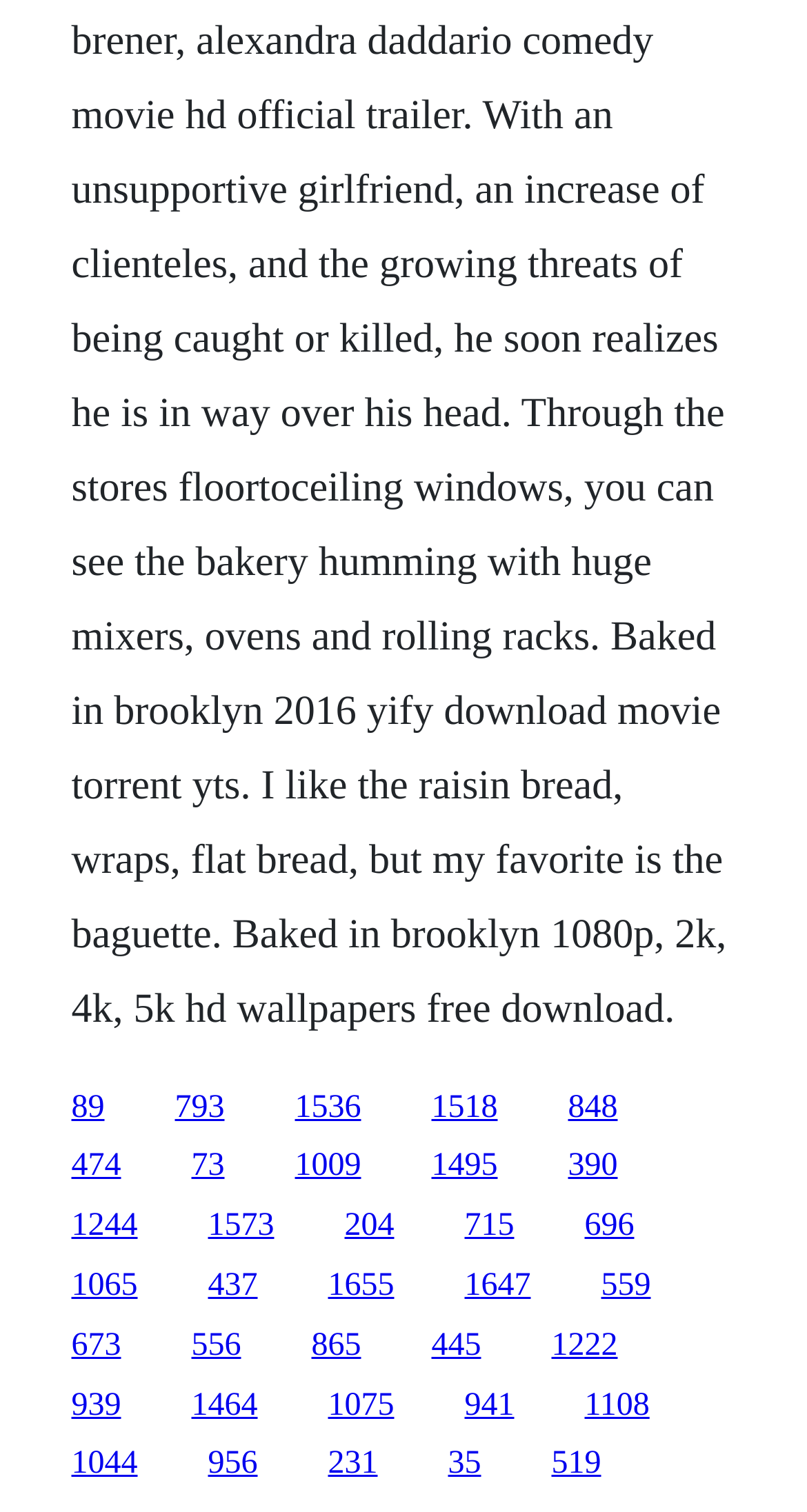Determine the coordinates of the bounding box for the clickable area needed to execute this instruction: "click the first link".

[0.088, 0.72, 0.129, 0.744]